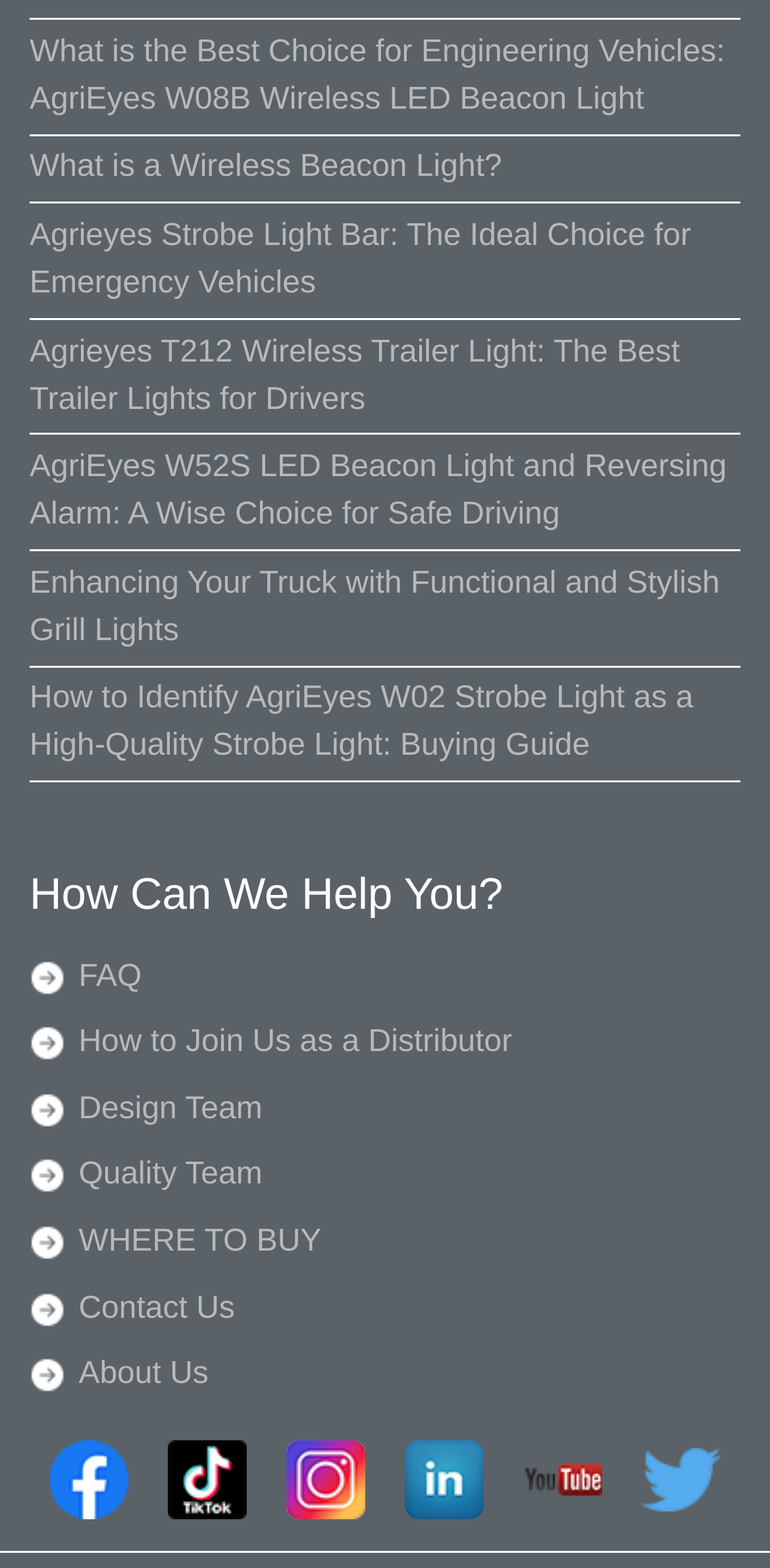Please locate the bounding box coordinates for the element that should be clicked to achieve the following instruction: "Learn about wireless beacon lights". Ensure the coordinates are given as four float numbers between 0 and 1, i.e., [left, top, right, bottom].

[0.038, 0.066, 0.652, 0.118]